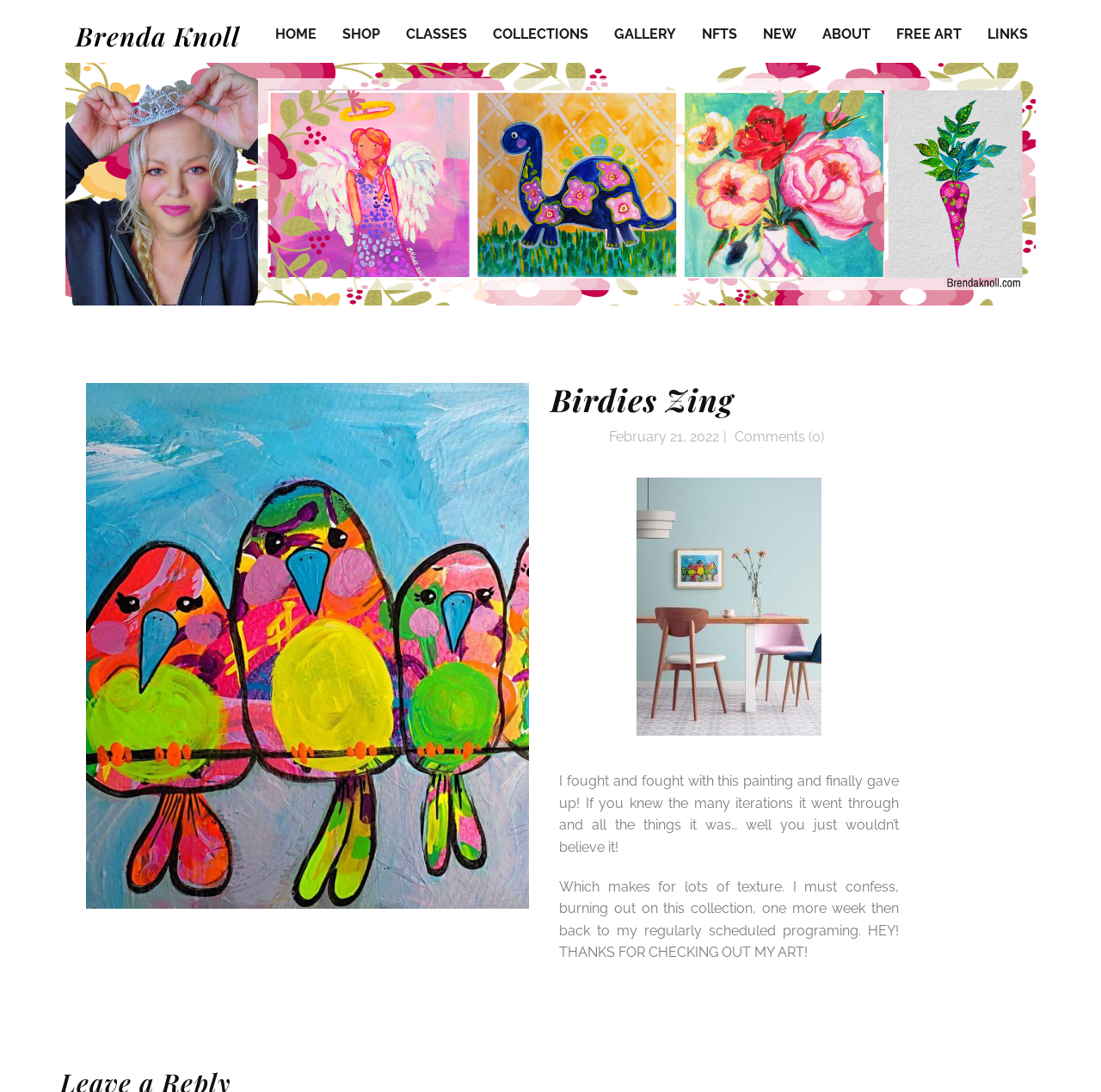Identify the bounding box coordinates of the element that should be clicked to fulfill this task: "view gallery". The coordinates should be provided as four float numbers between 0 and 1, i.e., [left, top, right, bottom].

[0.558, 0.017, 0.614, 0.047]